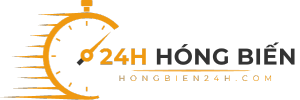What is the color scheme of the logo? Examine the screenshot and reply using just one word or a brief phrase.

Orange